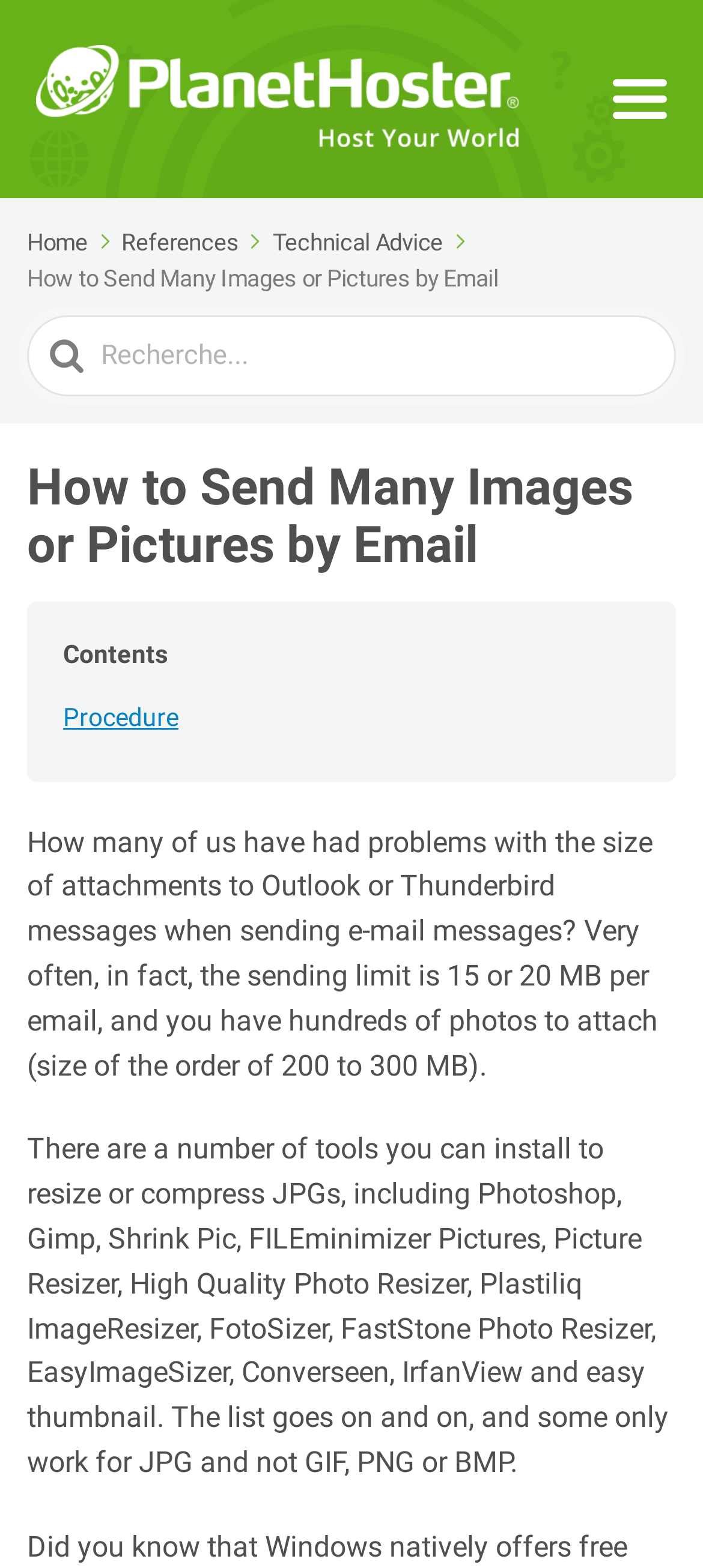Answer the question with a brief word or phrase:
How many tools are mentioned to resize or compress JPGs?

12